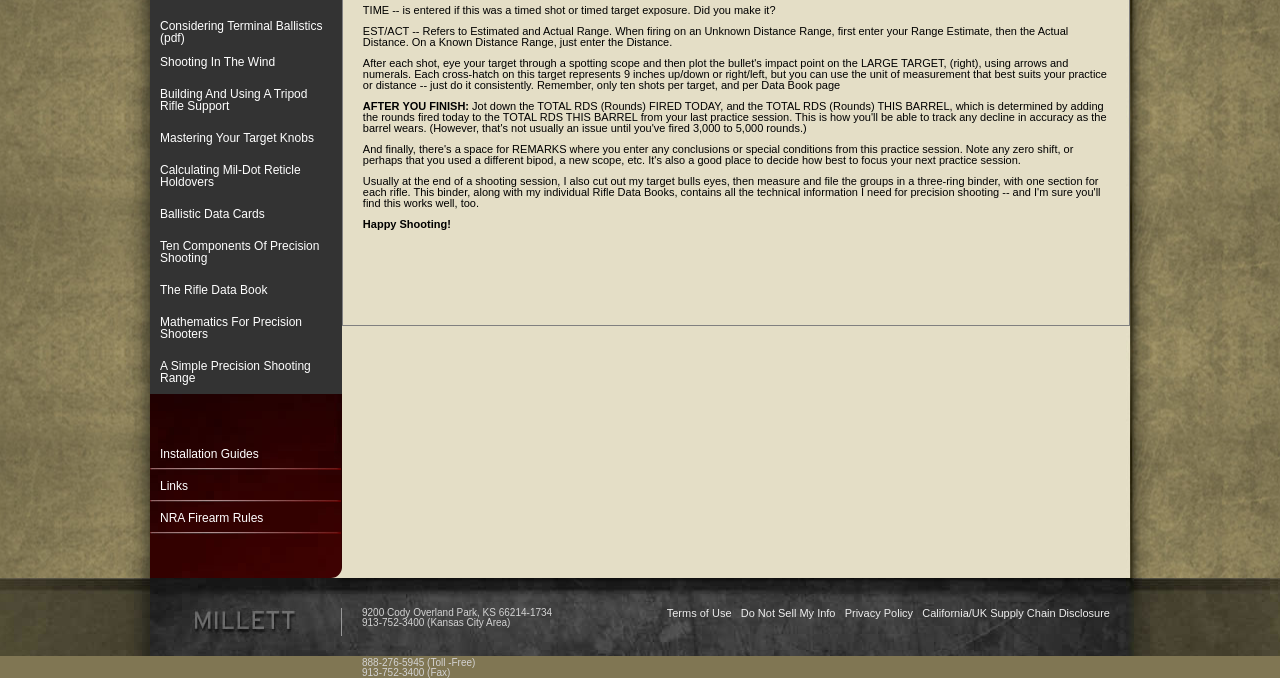Locate the bounding box of the UI element described by: "Mastering Your Target Knobs" in the given webpage screenshot.

[0.117, 0.18, 0.267, 0.227]